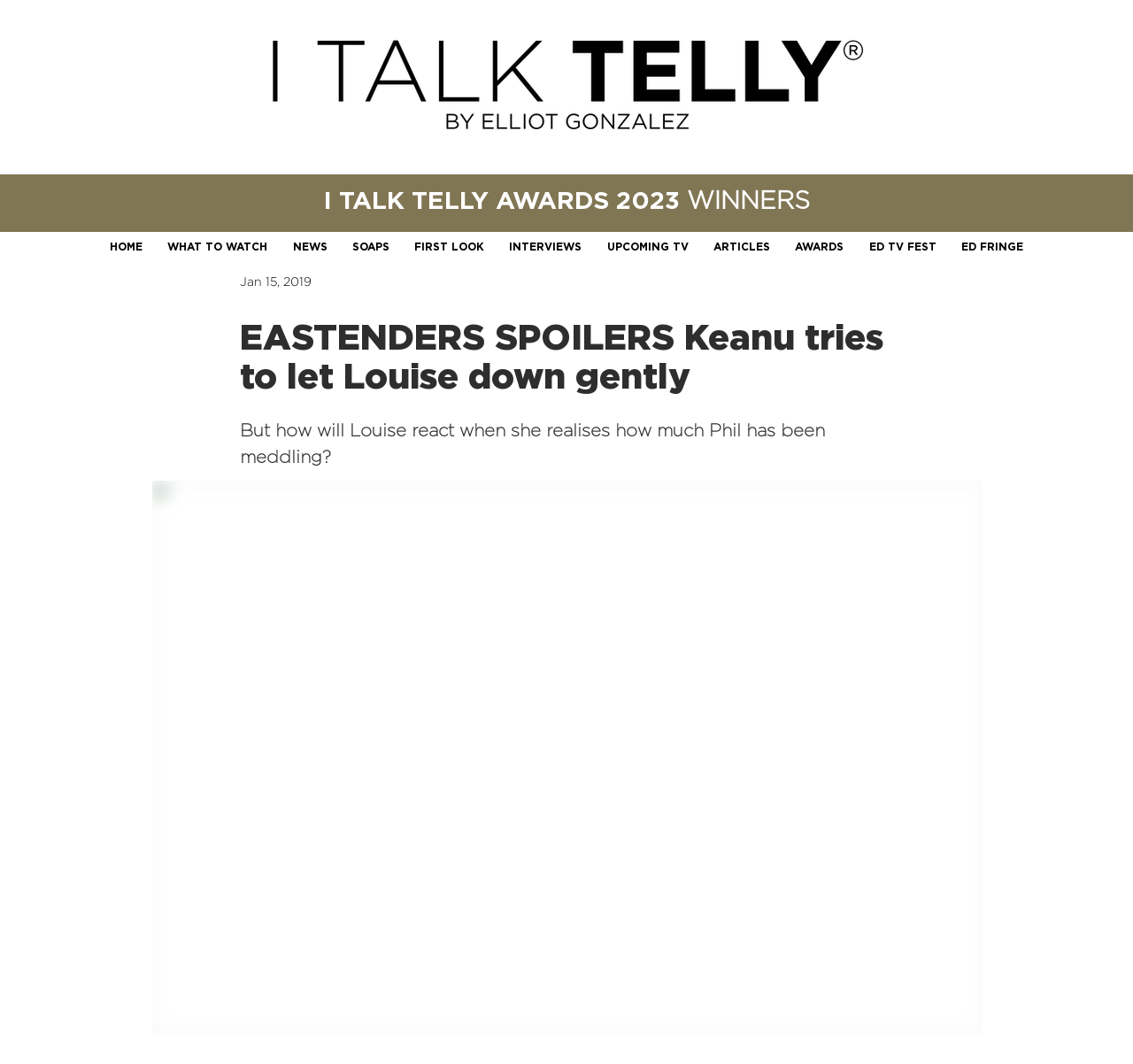Please specify the bounding box coordinates in the format (top-left x, top-left y, bottom-right x, bottom-right y), with all values as floating point numbers between 0 and 1. Identify the bounding box of the UI element described by: ED FRINGE

[0.84, 0.218, 0.911, 0.245]